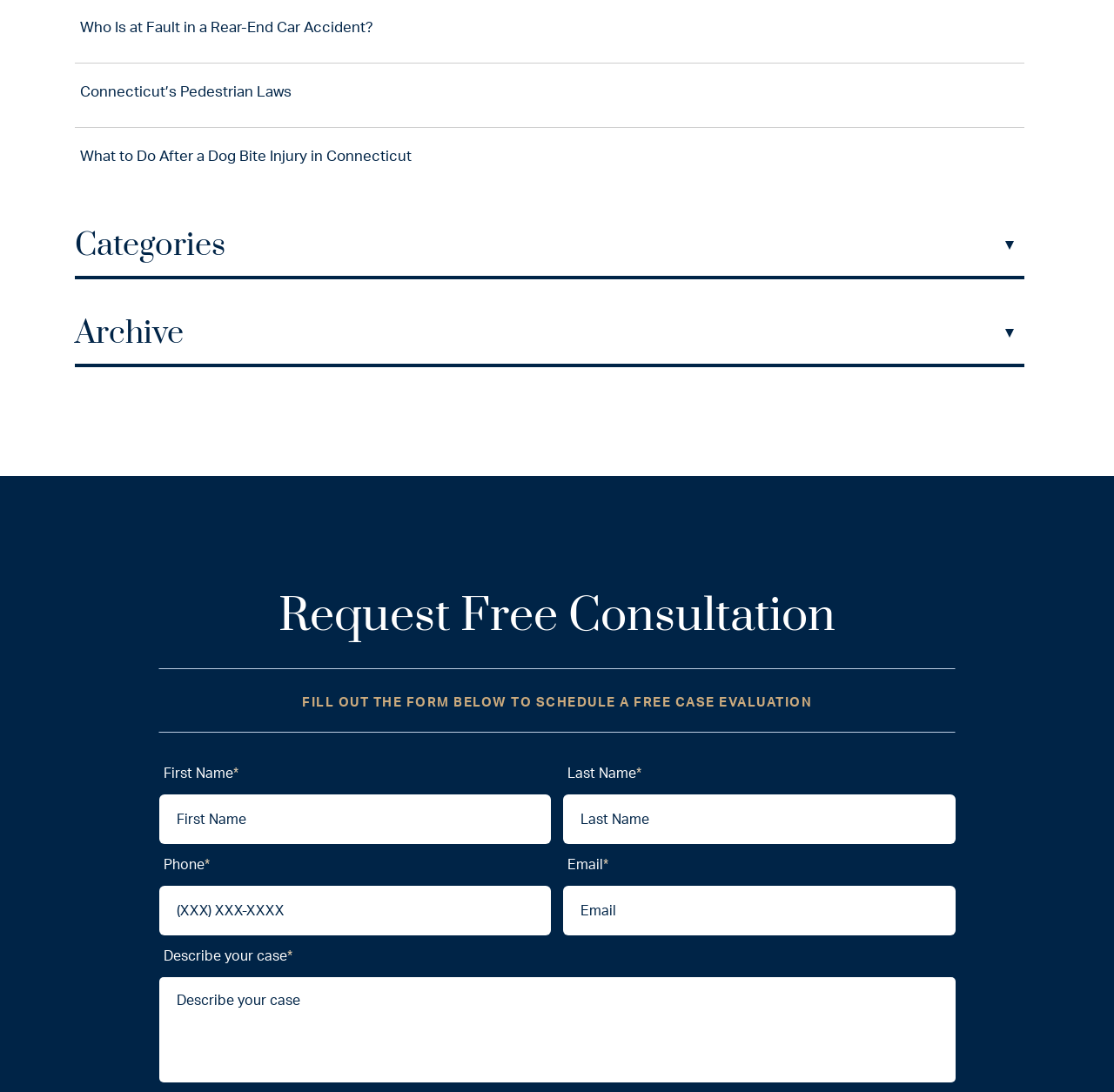Can you pinpoint the bounding box coordinates for the clickable element required for this instruction: "View Statements & Documents"? The coordinates should be four float numbers between 0 and 1, i.e., [left, top, right, bottom].

None